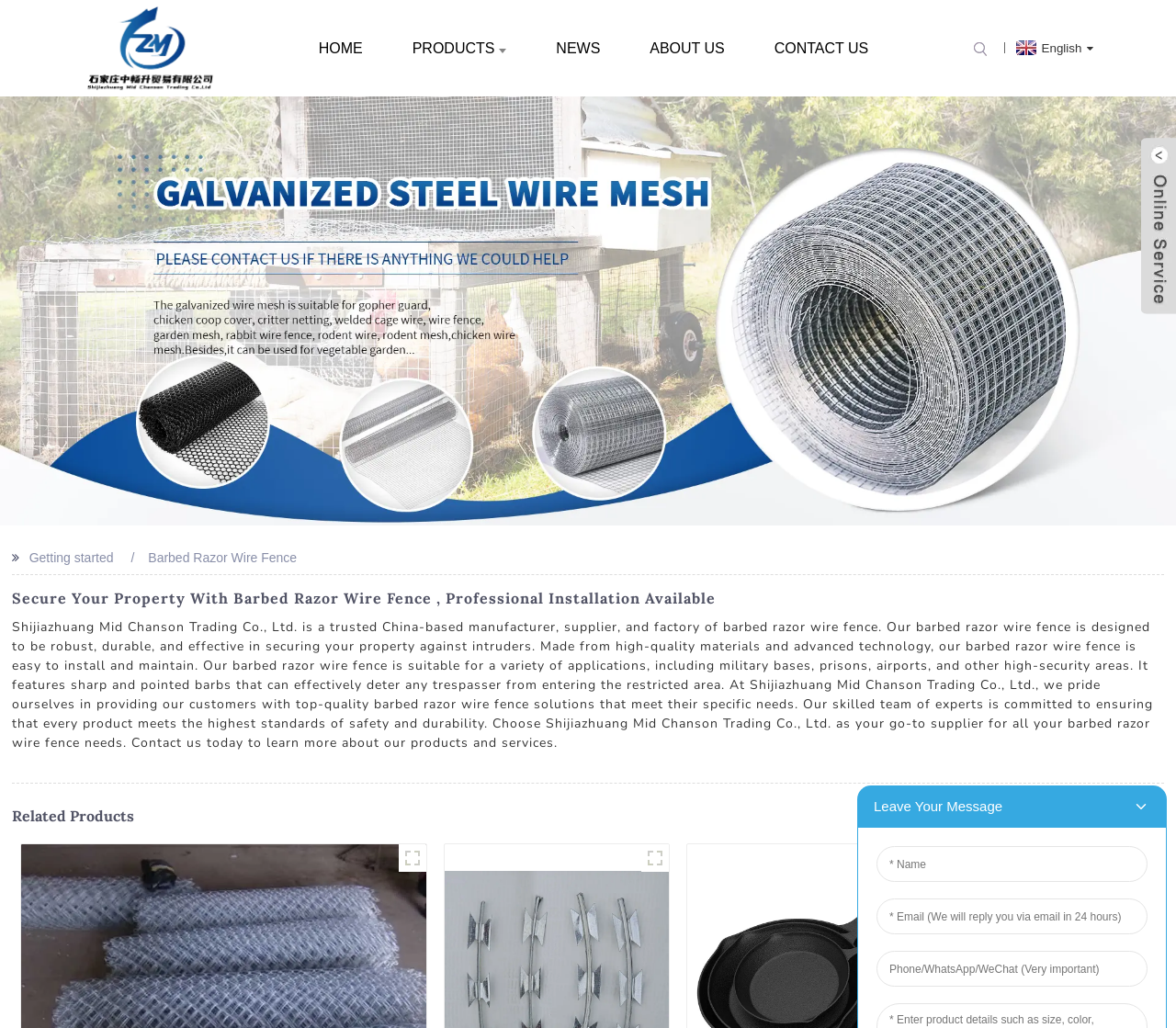Identify the bounding box coordinates for the element you need to click to achieve the following task: "Contact US". The coordinates must be four float values ranging from 0 to 1, formatted as [left, top, right, bottom].

[0.647, 0.018, 0.75, 0.076]